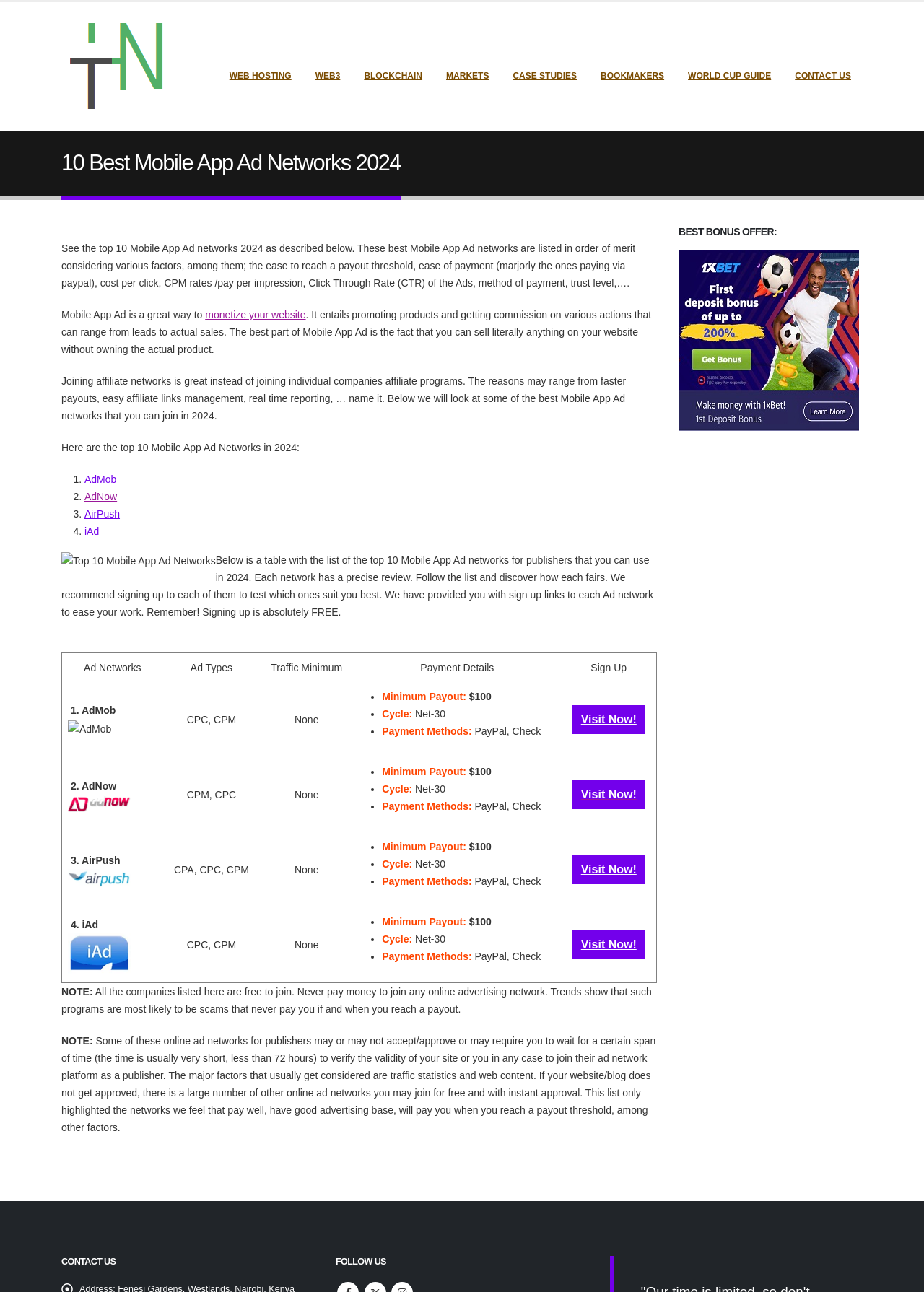Please identify the bounding box coordinates of the clickable element to fulfill the following instruction: "Click the 'Godparent Sponsorship Form' link". The coordinates should be four float numbers between 0 and 1, i.e., [left, top, right, bottom].

None